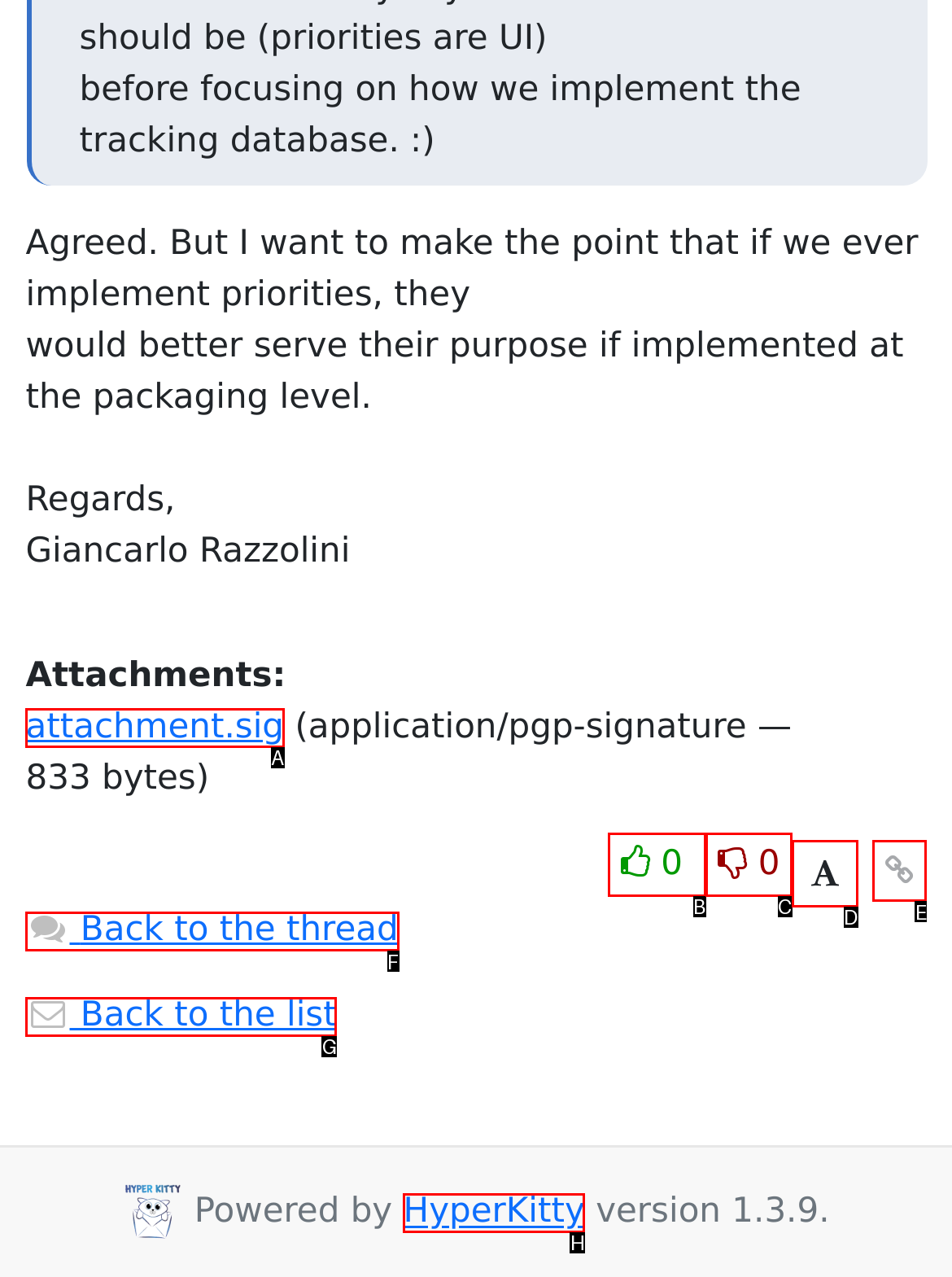Determine which HTML element to click on in order to complete the action: Go back to the thread.
Reply with the letter of the selected option.

F